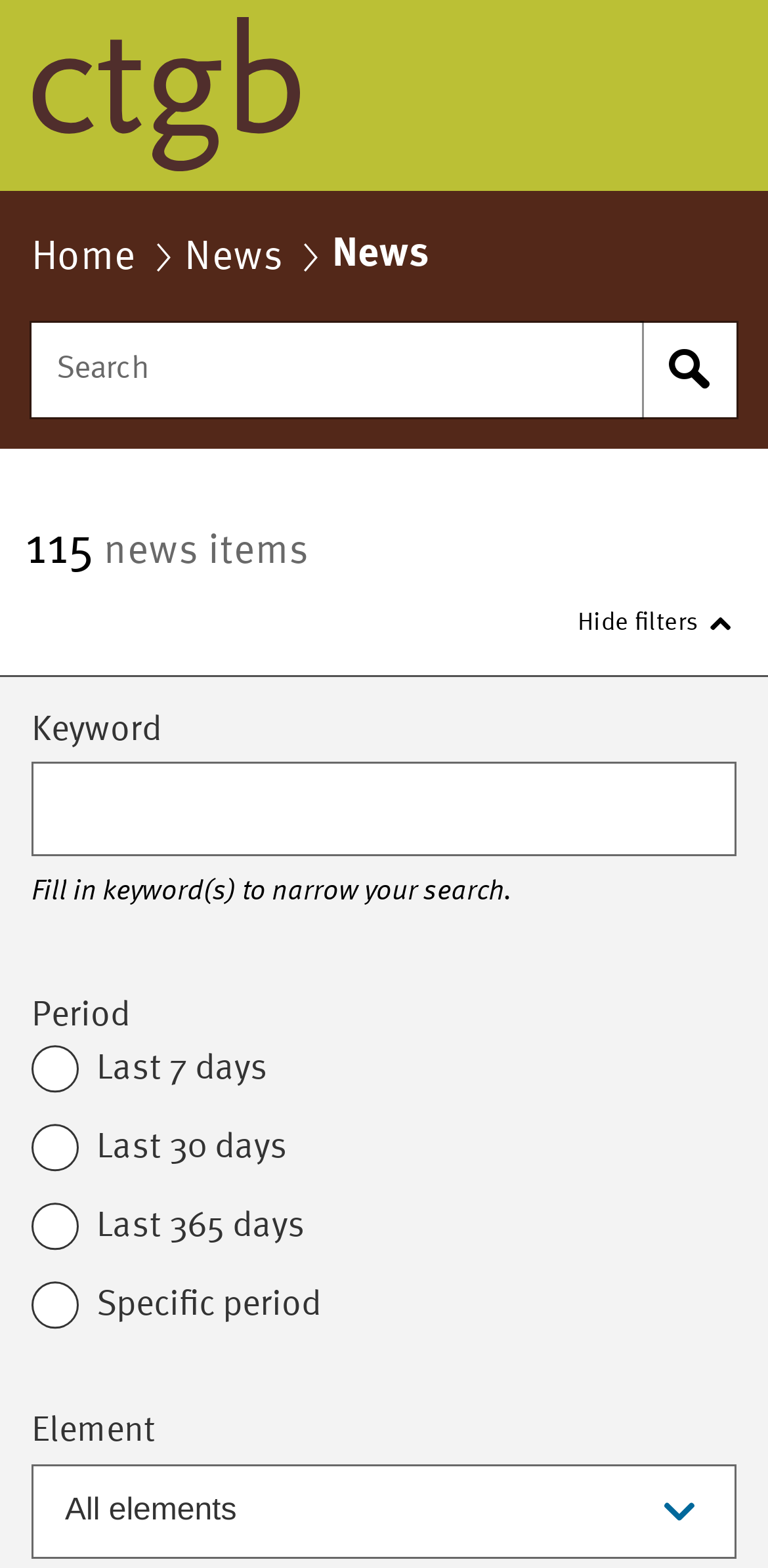Give a concise answer using one word or a phrase to the following question:
What is the purpose of the 'Hide filters' button?

To hide search filters